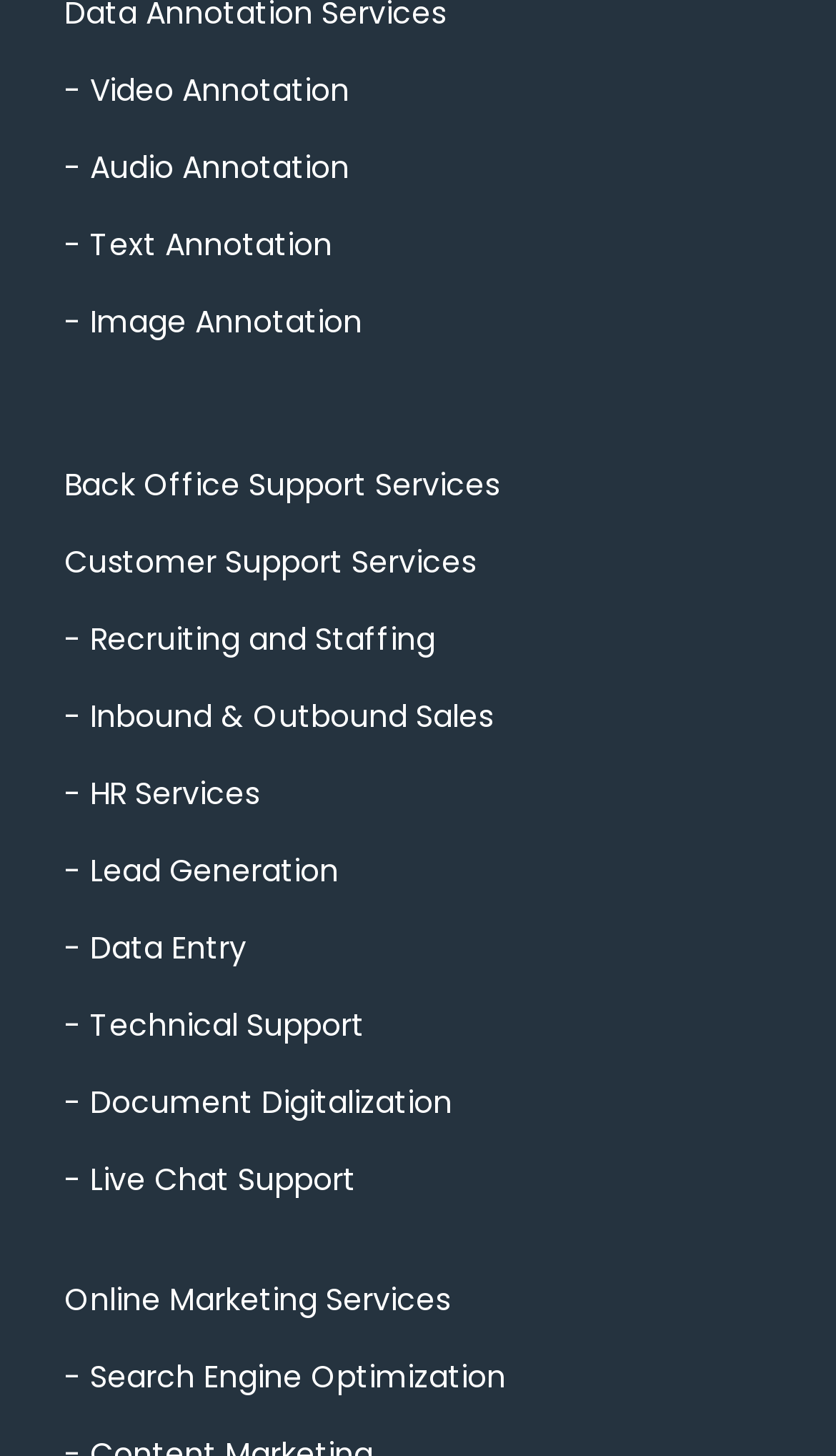Please identify the bounding box coordinates of the clickable area that will allow you to execute the instruction: "Learn about Search Engine Optimization".

[0.038, 0.92, 0.644, 0.973]